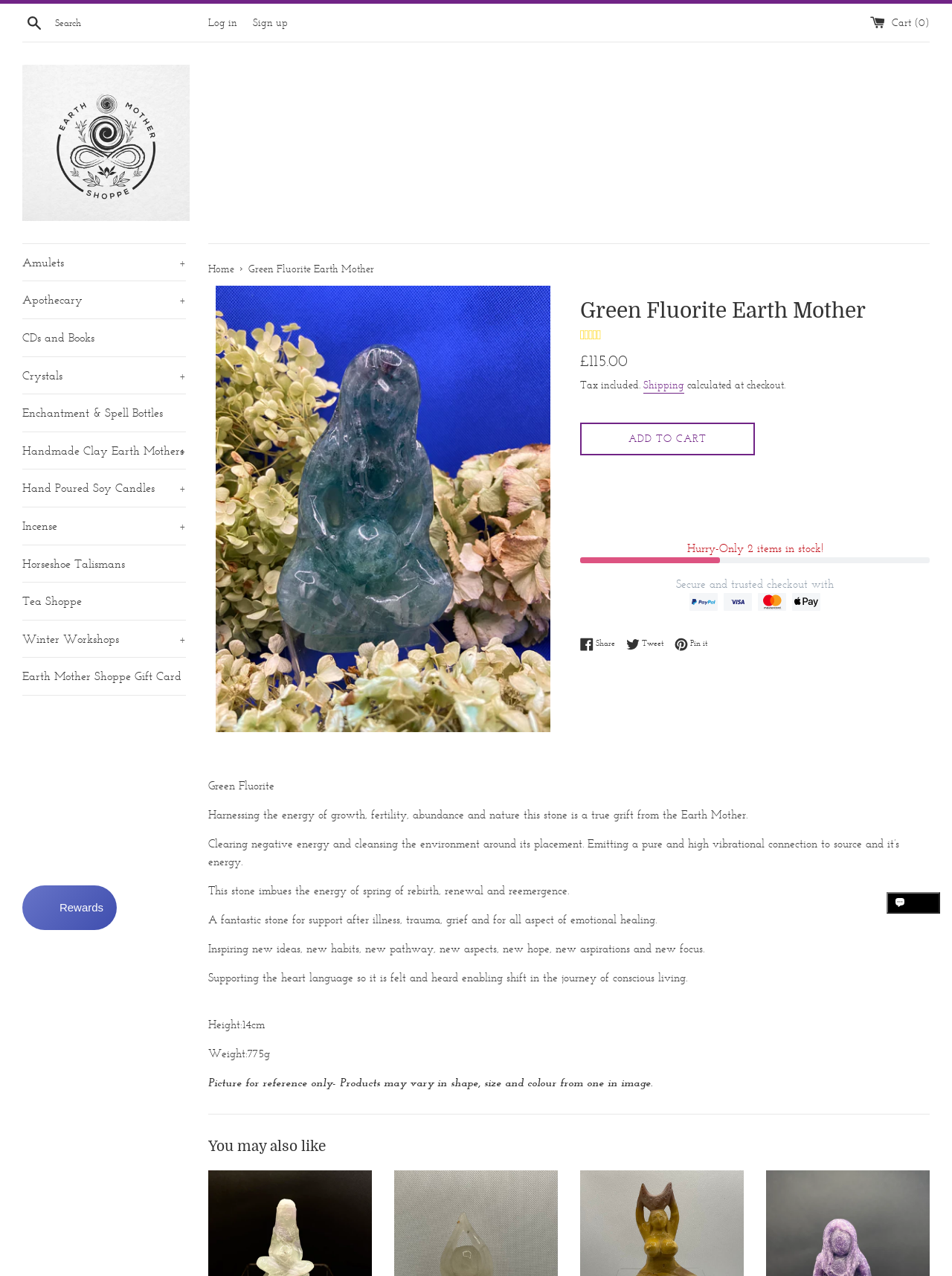Given the description "Cart (0)", provide the bounding box coordinates of the corresponding UI element.

[0.914, 0.013, 0.977, 0.022]